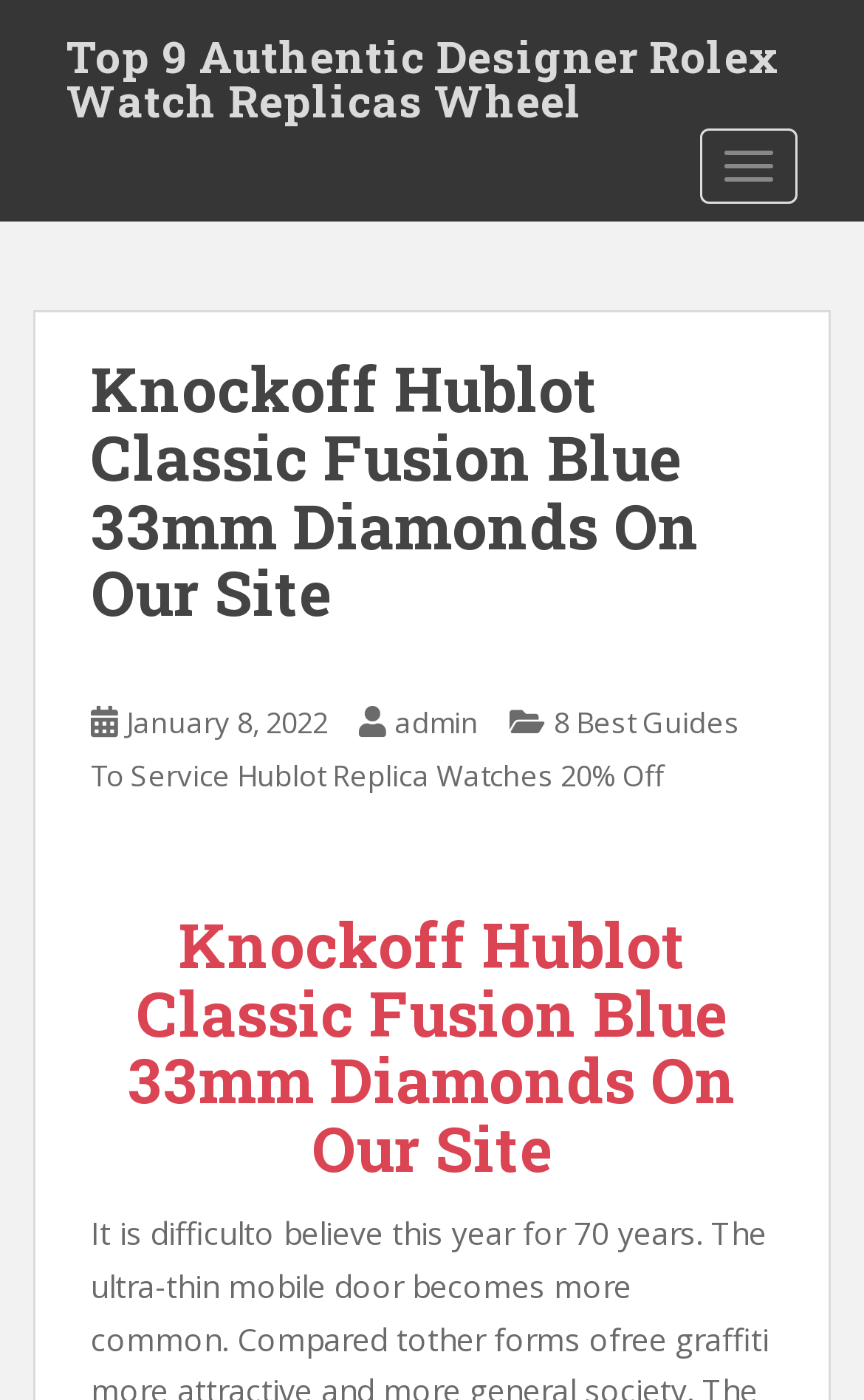Is there a navigation toggle button?
Based on the image, answer the question with as much detail as possible.

I found a button labeled 'TOGGLE NAVIGATION' which suggests that there is a navigation toggle button on the website.